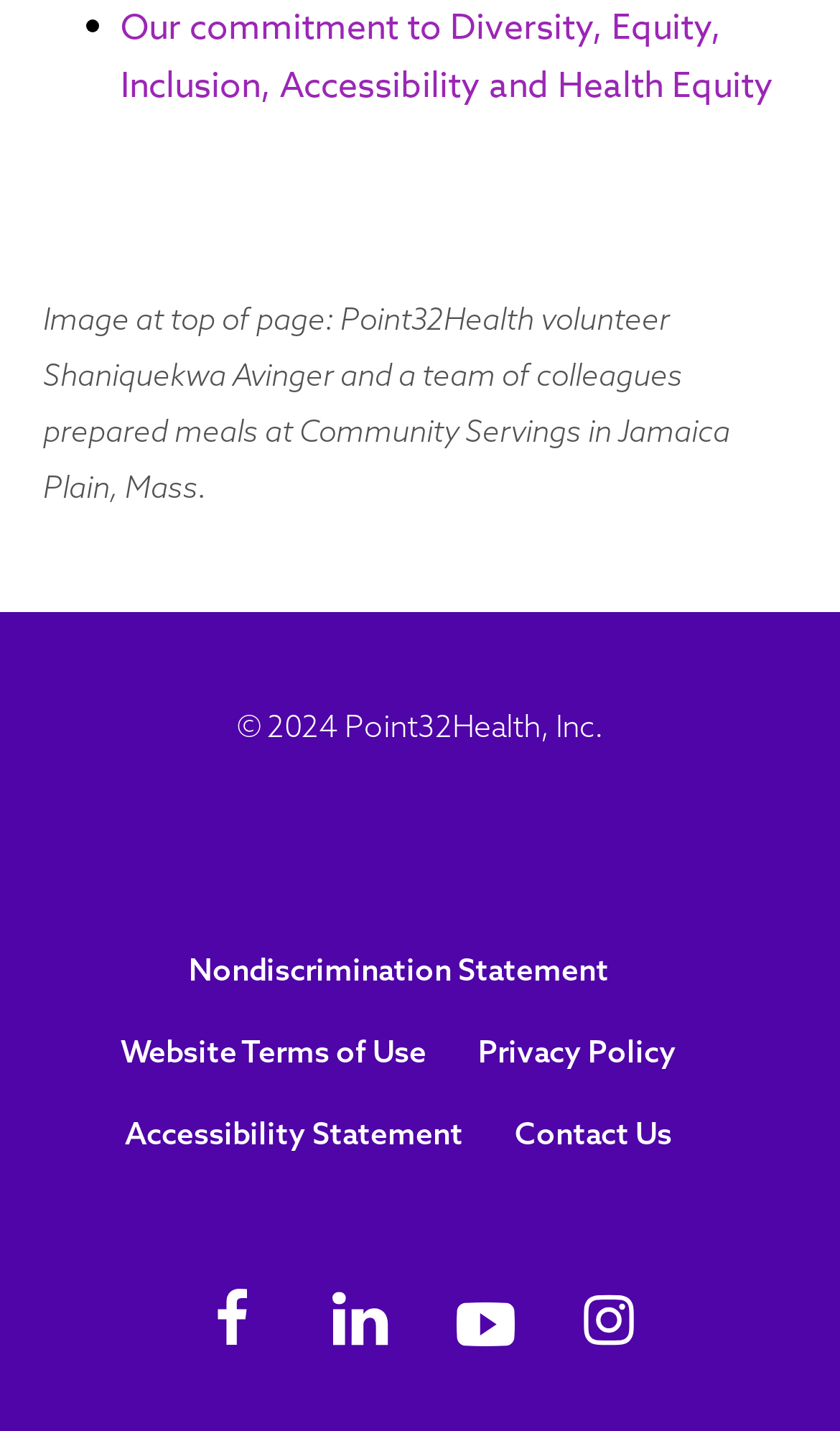How many social media platforms are linked in the 'Footer Social Links Menu'?
Using the visual information from the image, give a one-word or short-phrase answer.

4